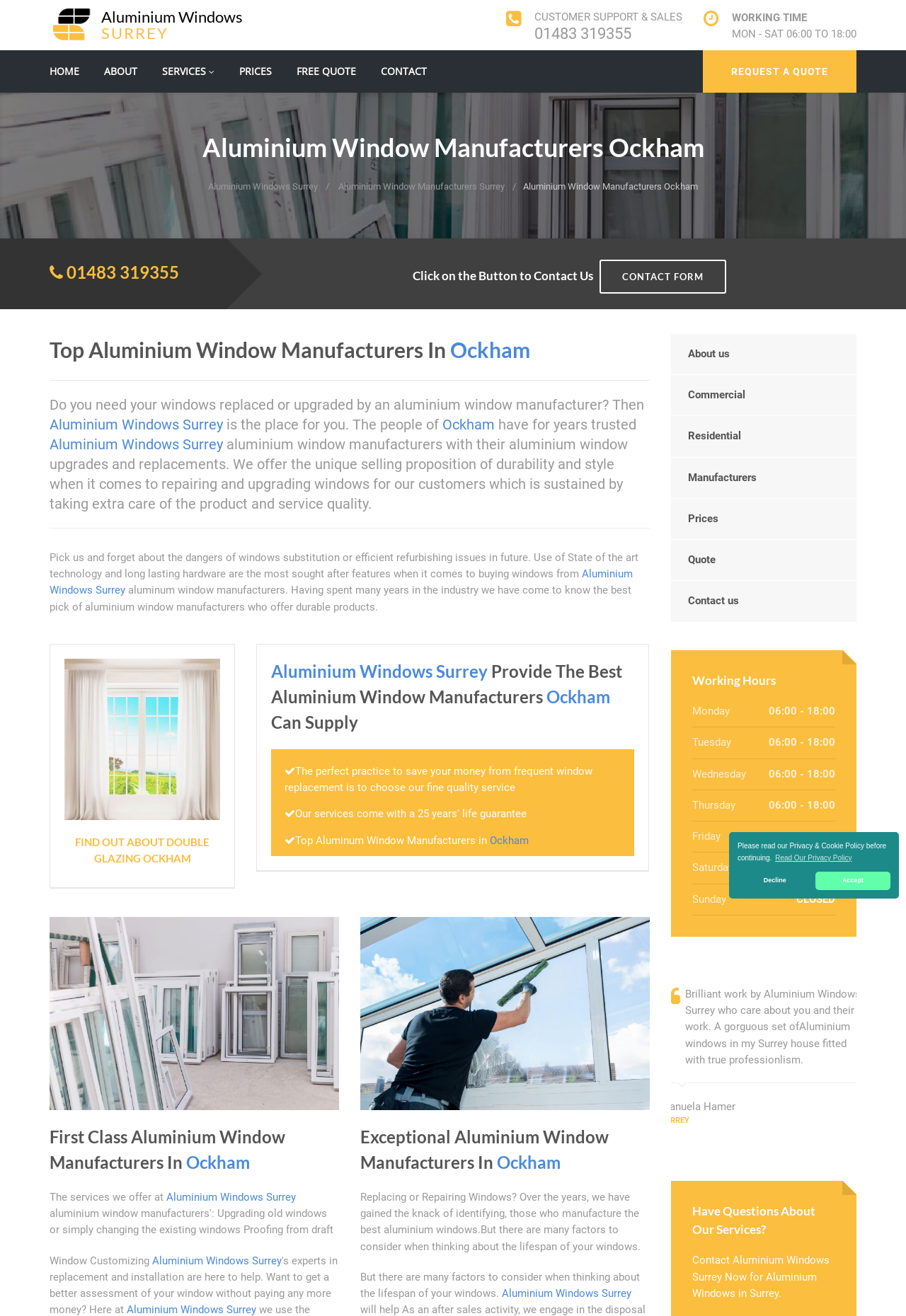Please identify the bounding box coordinates of the element I need to click to follow this instruction: "Click on the 'FIND OUT ABOUT DOUBLE GLAZING OCKHAM' link".

[0.083, 0.635, 0.231, 0.657]